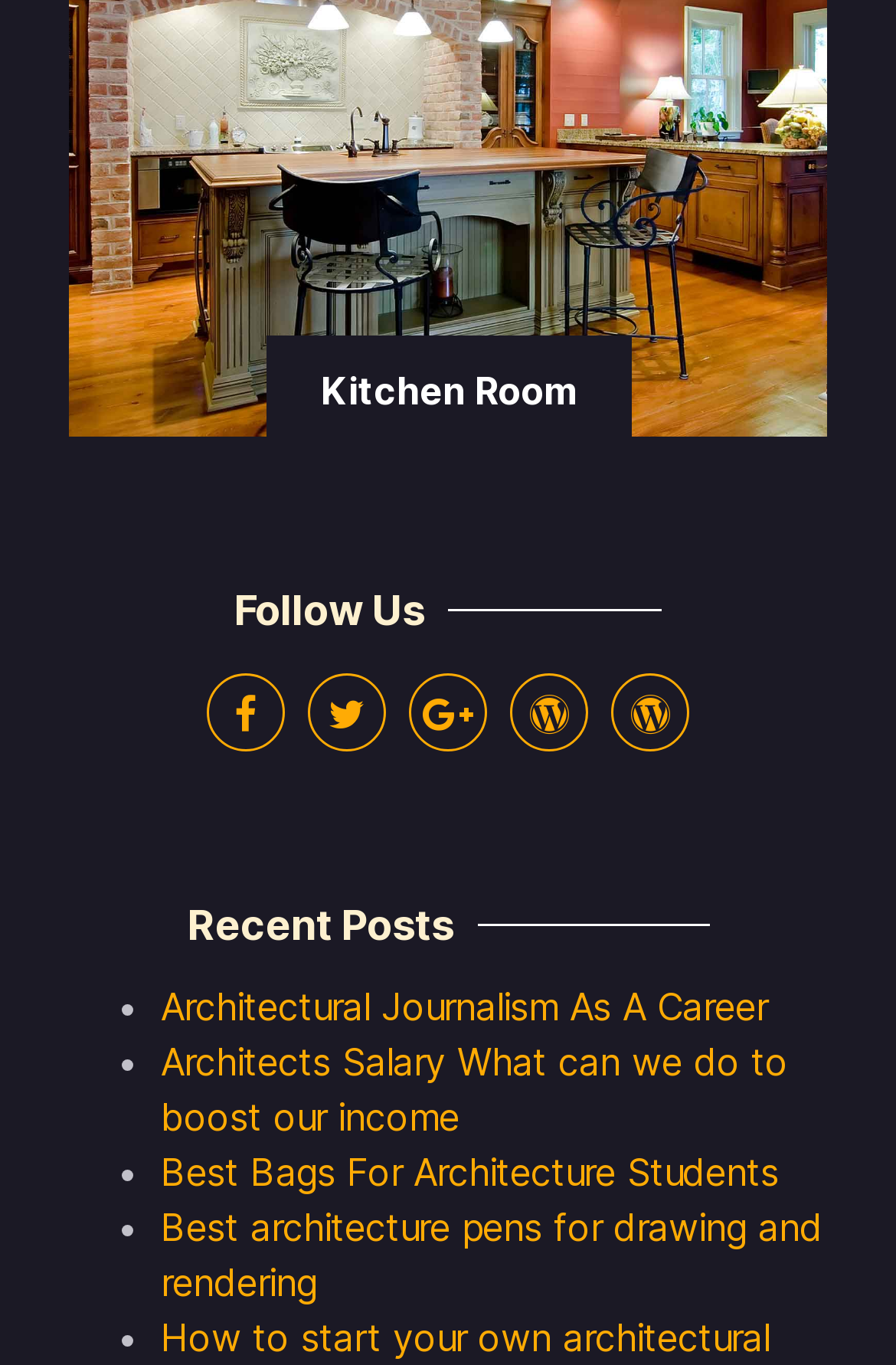Can you show the bounding box coordinates of the region to click on to complete the task described in the instruction: "read another defense of Hawken’s position"?

None